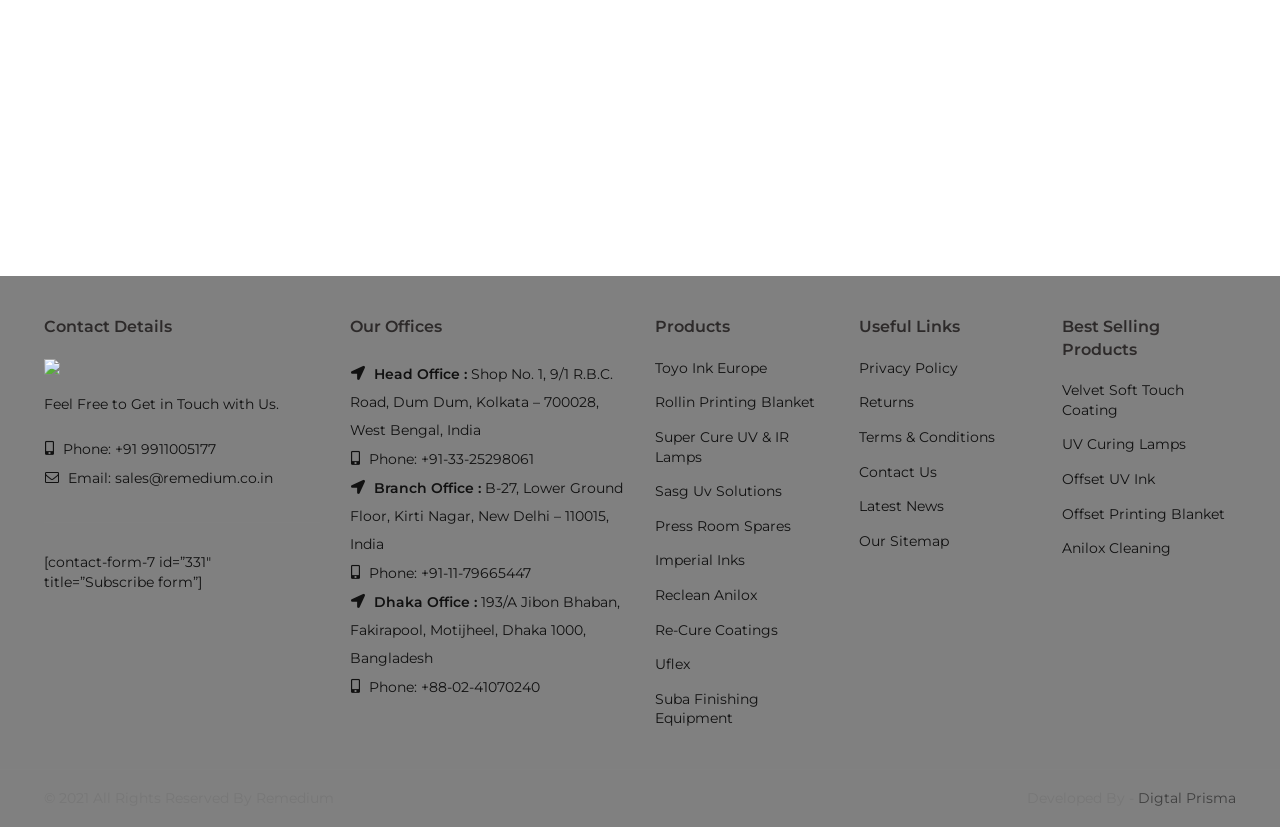Please find the bounding box coordinates of the element that needs to be clicked to perform the following instruction: "Subscribe to the blog via email". The bounding box coordinates should be four float numbers between 0 and 1, represented as [left, top, right, bottom].

None